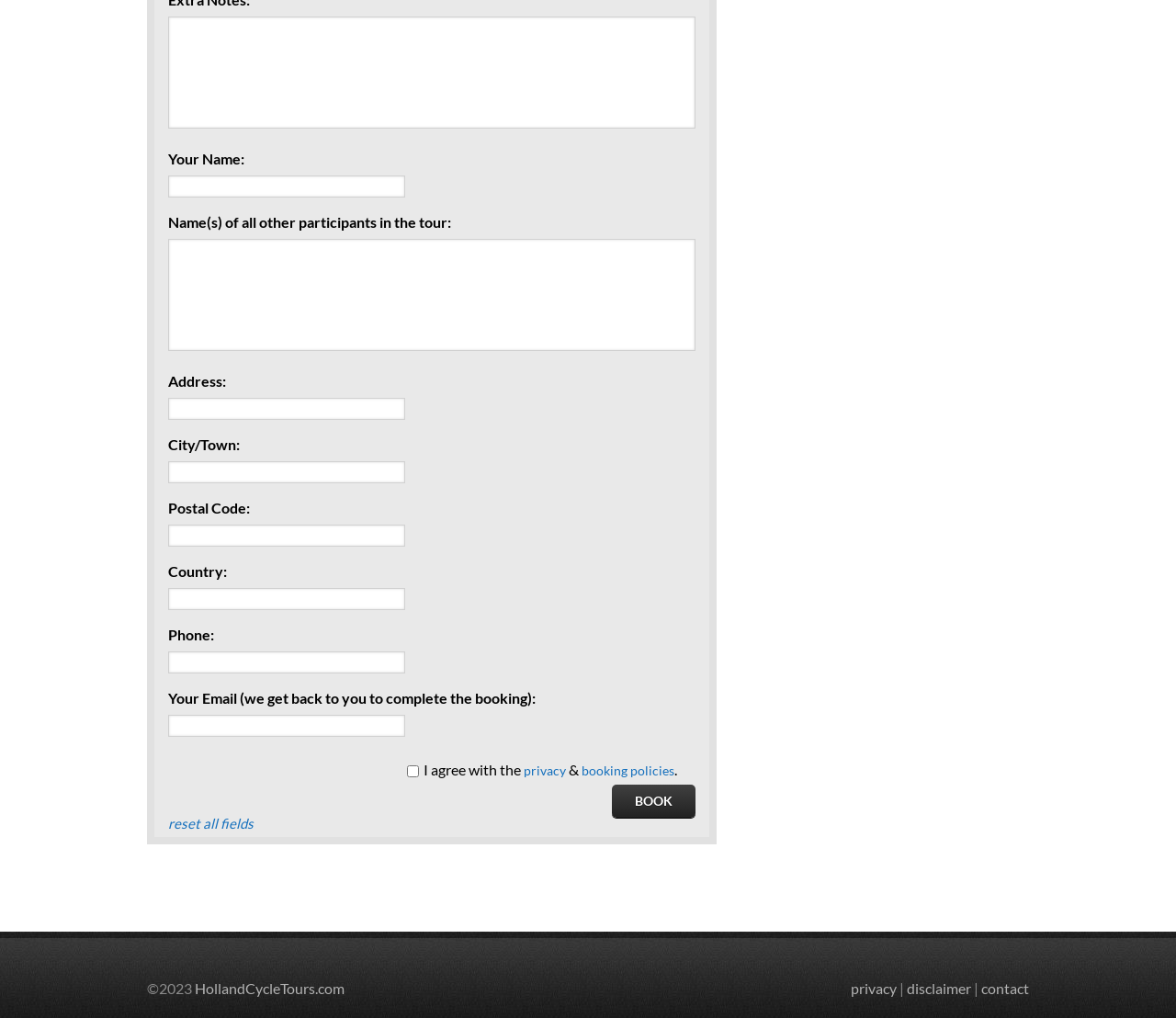Determine the bounding box coordinates of the section I need to click to execute the following instruction: "Enter your email". Provide the coordinates as four float numbers between 0 and 1, i.e., [left, top, right, bottom].

[0.143, 0.702, 0.345, 0.724]